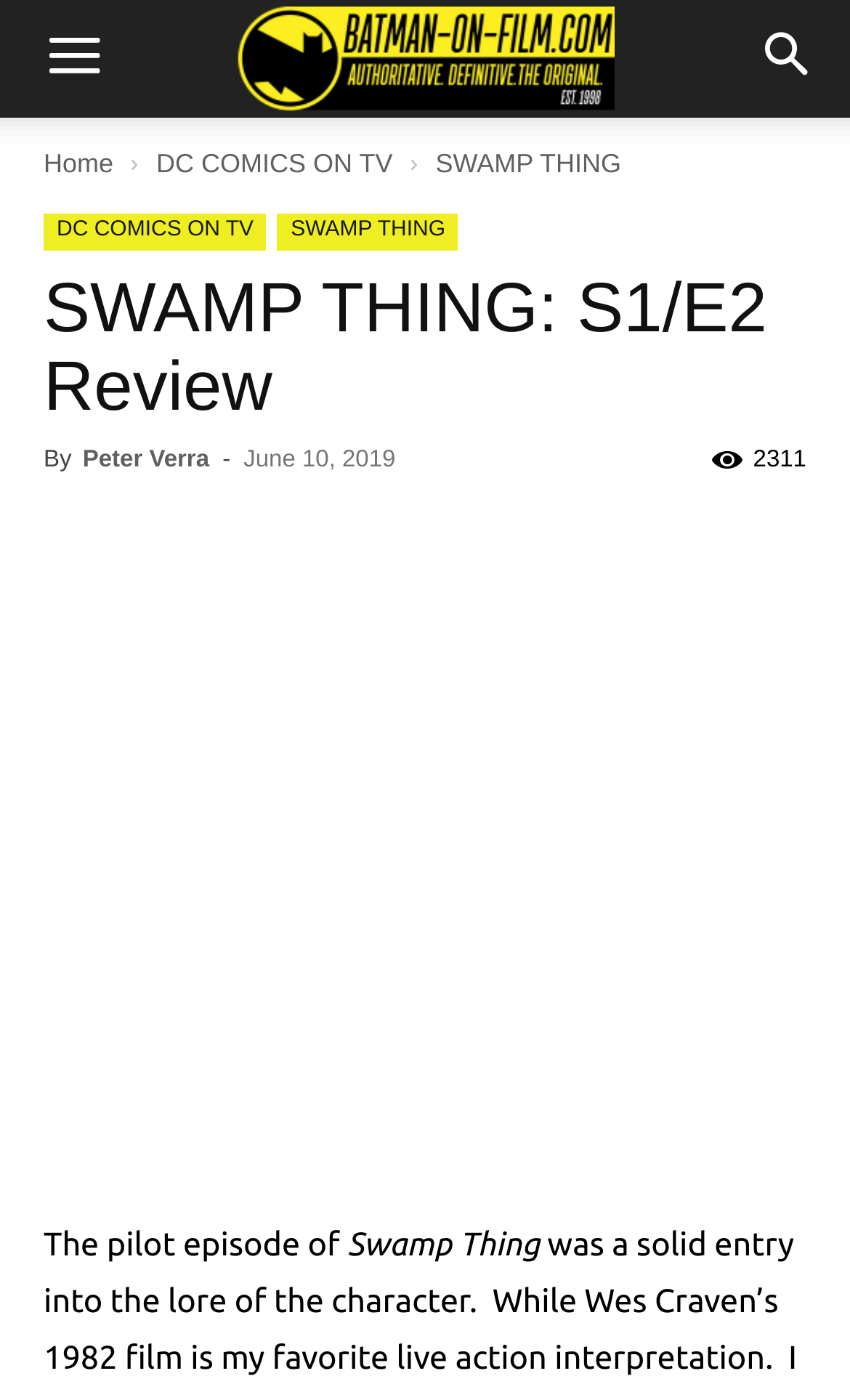Determine the coordinates of the bounding box for the clickable area needed to execute this instruction: "Click the 'Menu' button".

[0.005, 0.0, 0.169, 0.084]